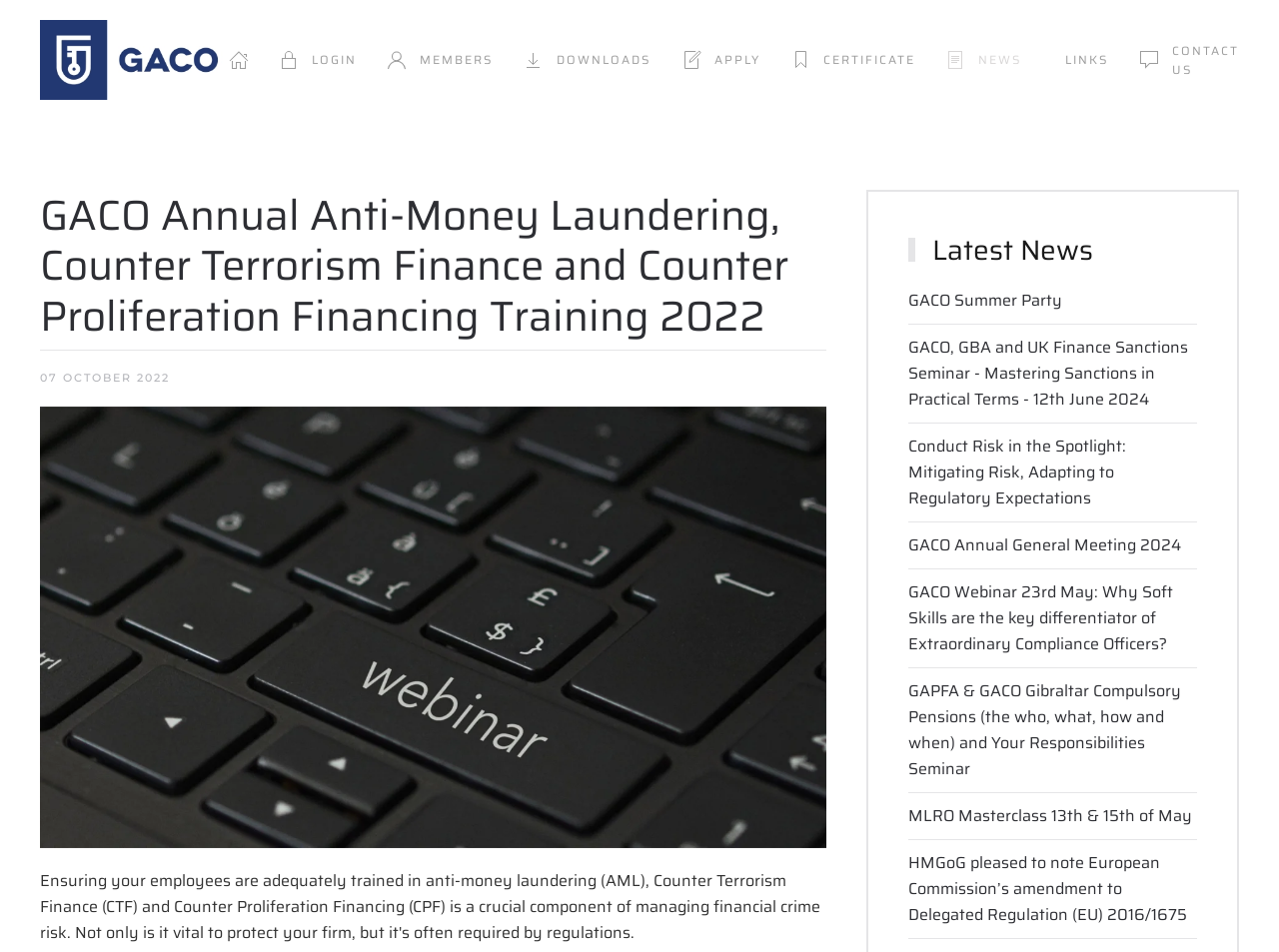Provide a comprehensive caption for the webpage.

The webpage is about the Gibraltar Association of Compliance Officers (GACO) and its annual anti-money laundering, counter-terrorism finance, and counter-proliferation financing training event in 2022. 

At the top left, there is a link to skip to the main content, and next to it, a link to go back to the home page. On the top right, there are several navigation links, including "LOGIN", "MEMBERS", "DOWNLOADS", "APPLY", "CERTIFICATE", "NEWS", "LINKS", and "CONTACT US", each accompanied by a small icon. 

Below the navigation links, there is a large heading that displays the title of the event. Underneath the heading, there is a date "07 OCTOBER 2022" displayed prominently. 

Further down, there is a section titled "Latest News" that lists several news articles, including "GACO Summer Party", "GACO, GBA and UK Finance Sanctions Seminar", and "Conduct Risk in the Spotlight: Mitigating Risk, Adapting to Regulatory Expectations", among others.